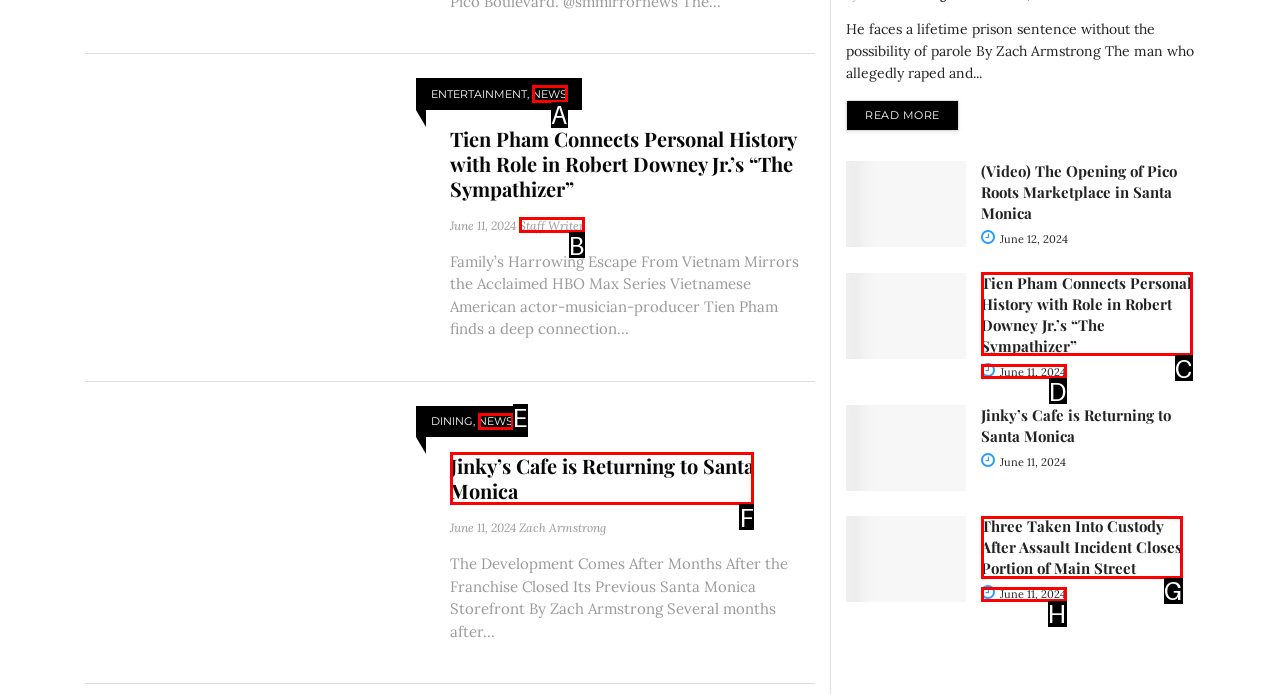Which UI element should be clicked to perform the following task: Check out the news about Jinky's Cafe returning to Santa Monica? Answer with the corresponding letter from the choices.

F